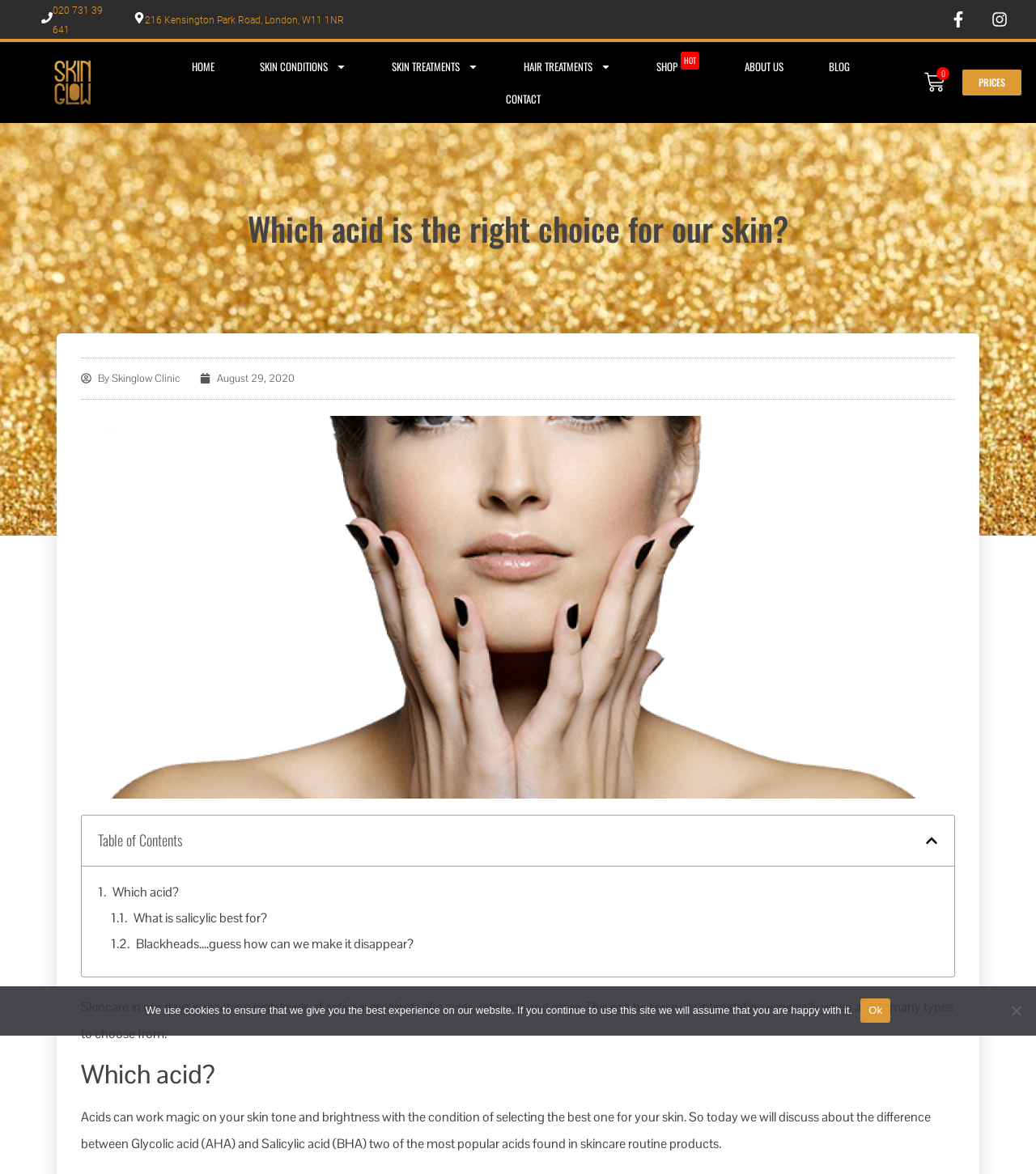What is the topic of the article?
Could you answer the question with a detailed and thorough explanation?

I determined the topic of the article by reading the heading 'Which acid is the right choice for our skin?' and the static text that follows, which discusses skincare and acids.